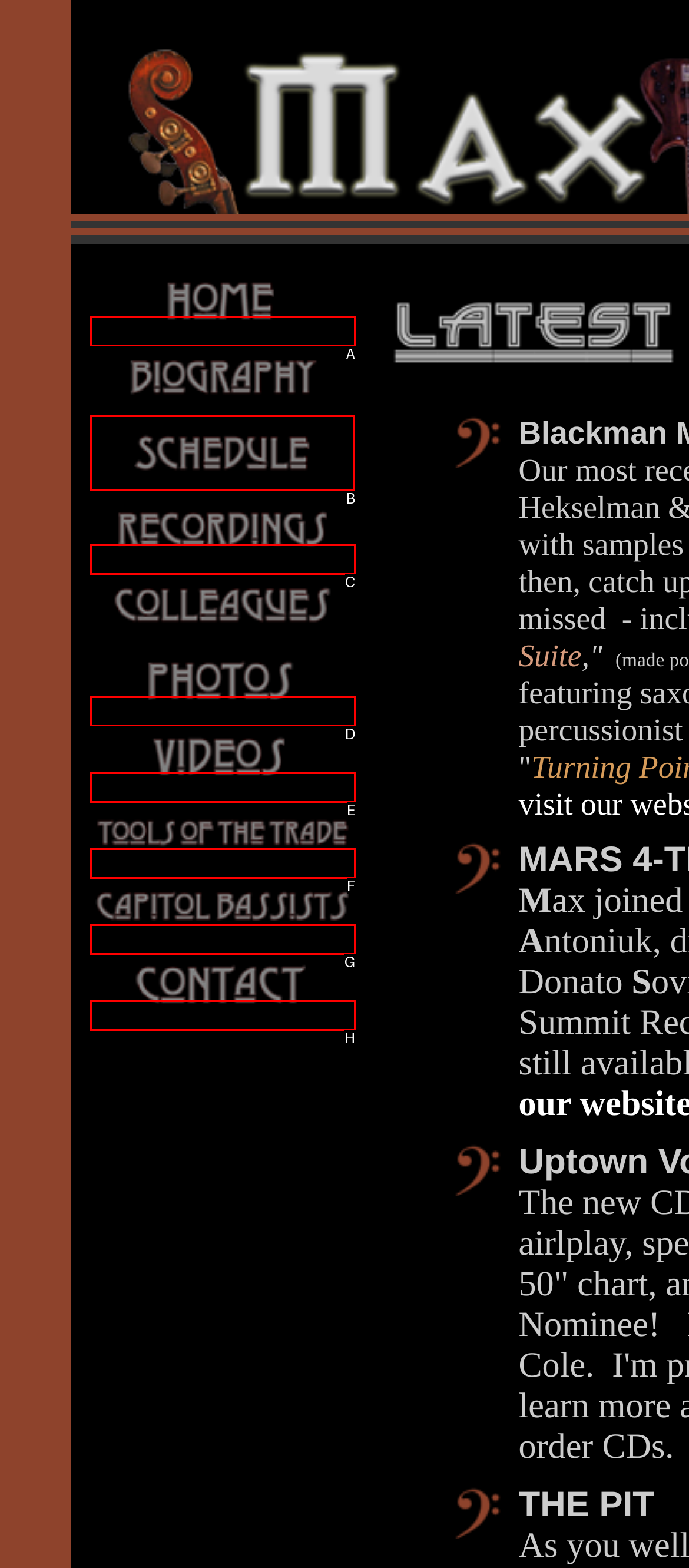Tell me the letter of the correct UI element to click for this instruction: Check Schedule. Answer with the letter only.

B